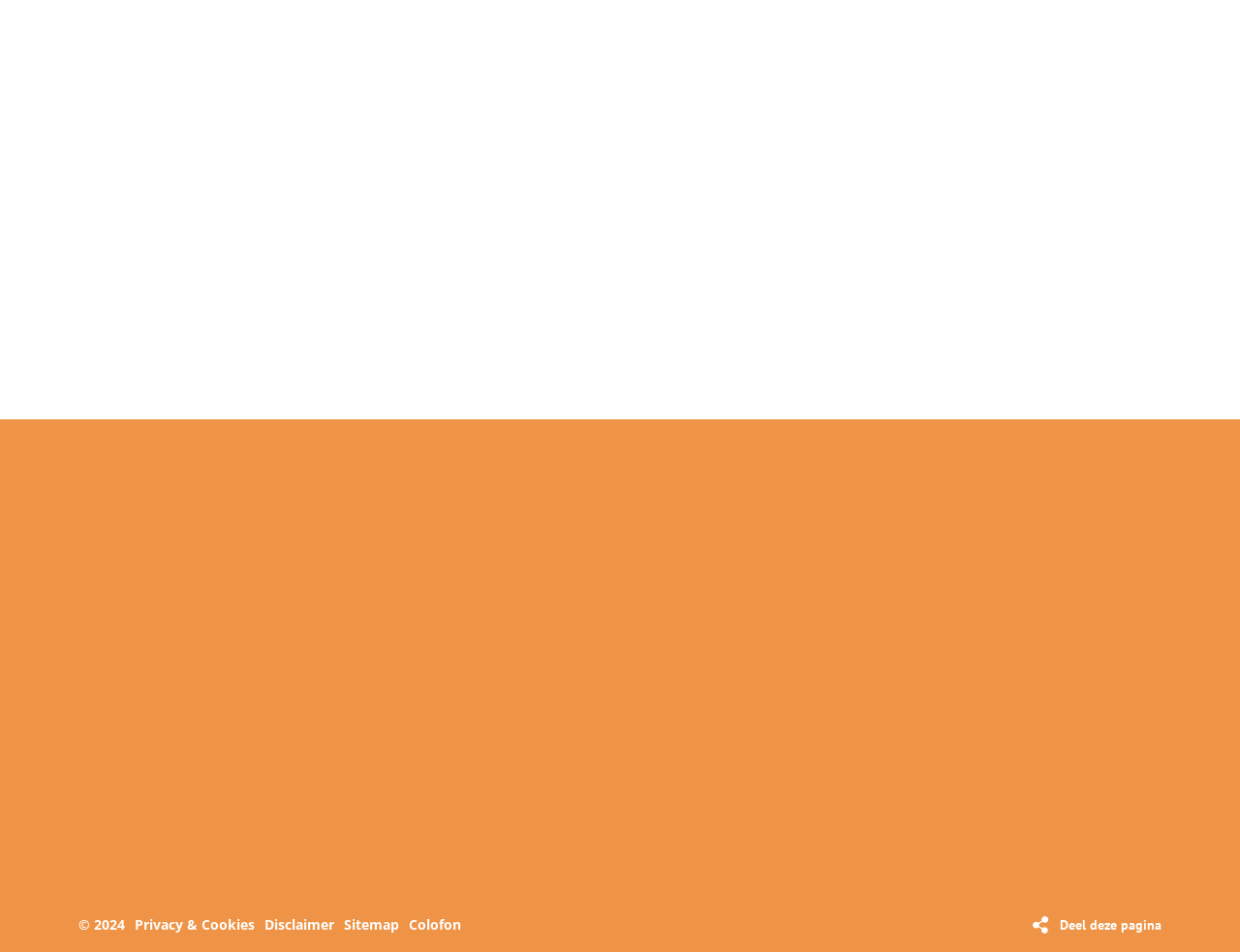What is the copyright year?
We need a detailed and meticulous answer to the question.

The copyright year can be found at the bottom of the webpage, where it says '© 2024'.